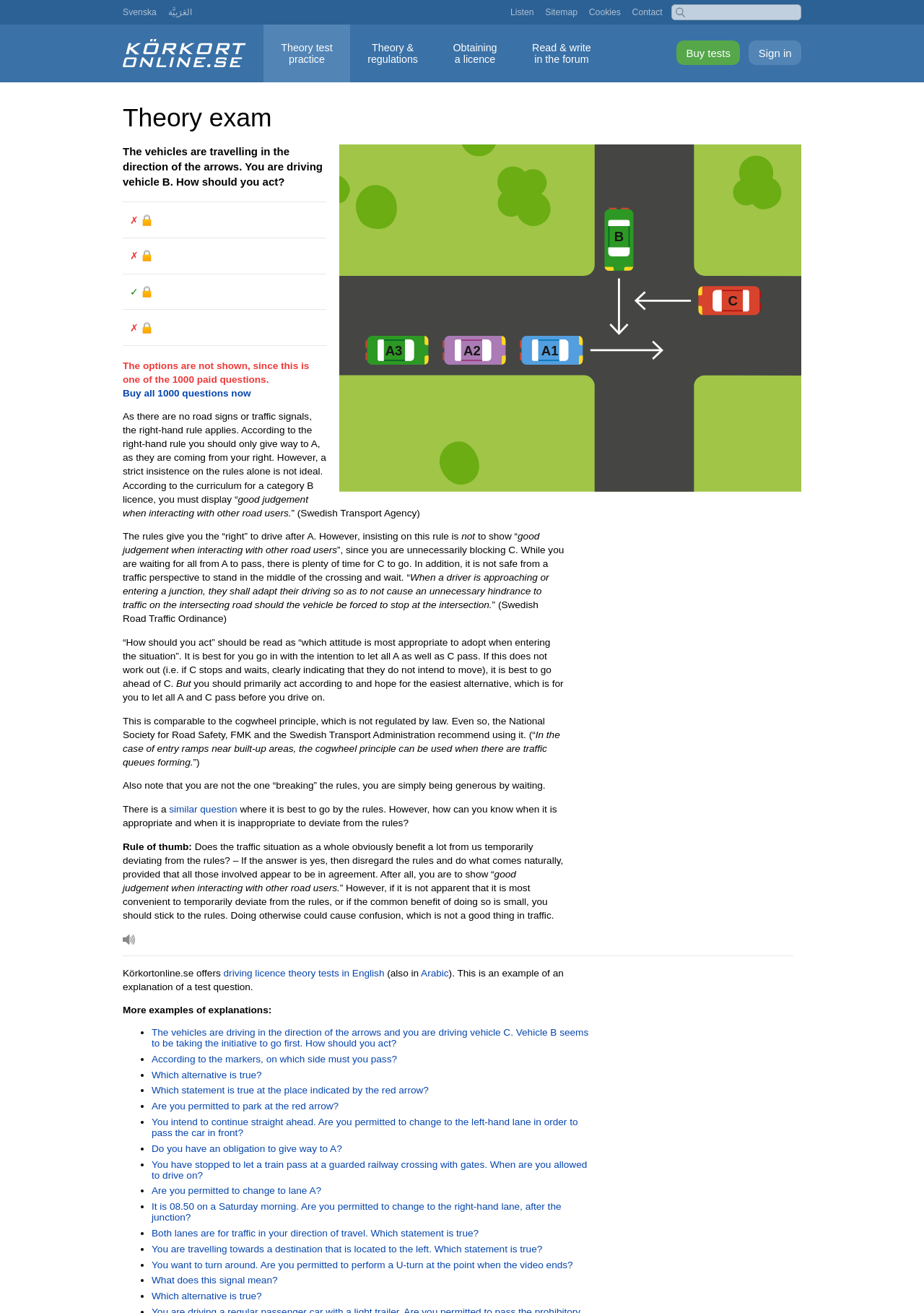Please identify the bounding box coordinates of the element that needs to be clicked to perform the following instruction: "Click the 'Buy all 1000 questions now' link".

[0.133, 0.295, 0.272, 0.303]